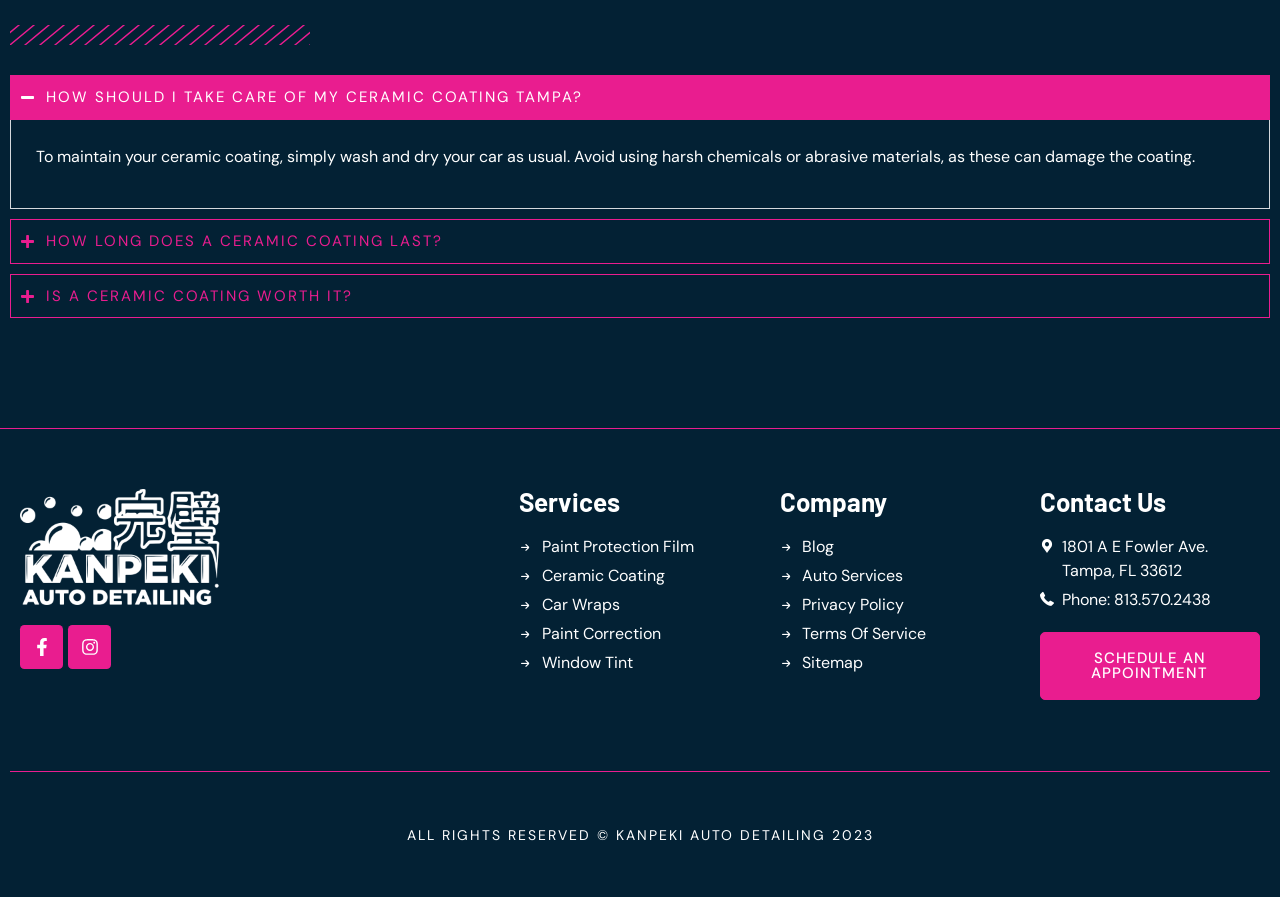What services does the company offer?
Please provide a comprehensive answer based on the contents of the image.

I found the services offered by the company in the 'Services' section, which includes links to 'Paint Protection Film', 'Ceramic Coating', 'Car Wraps', 'Paint Correction', and 'Window Tint'. These are the various services provided by the company.